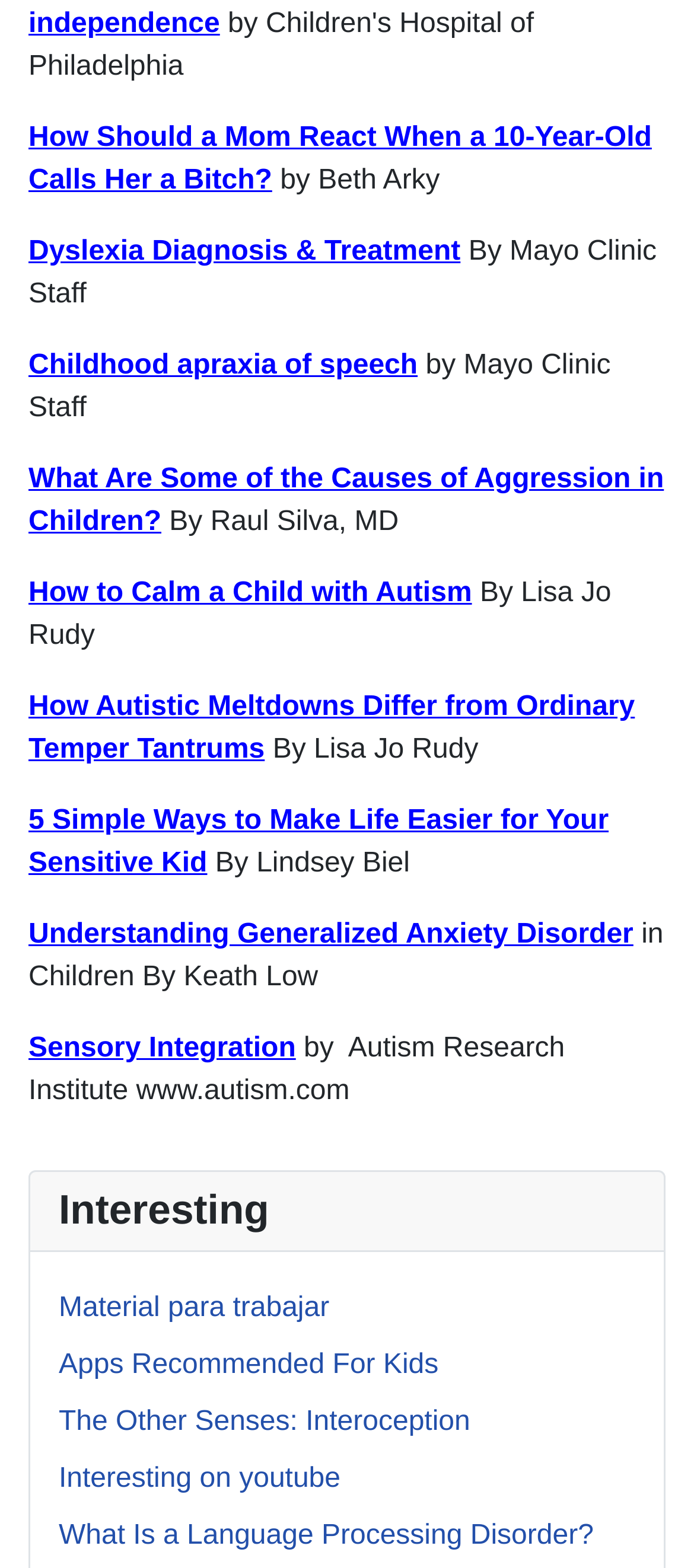Pinpoint the bounding box coordinates of the clickable area necessary to execute the following instruction: "Learn about dyslexia diagnosis and treatment". The coordinates should be given as four float numbers between 0 and 1, namely [left, top, right, bottom].

[0.041, 0.151, 0.664, 0.171]